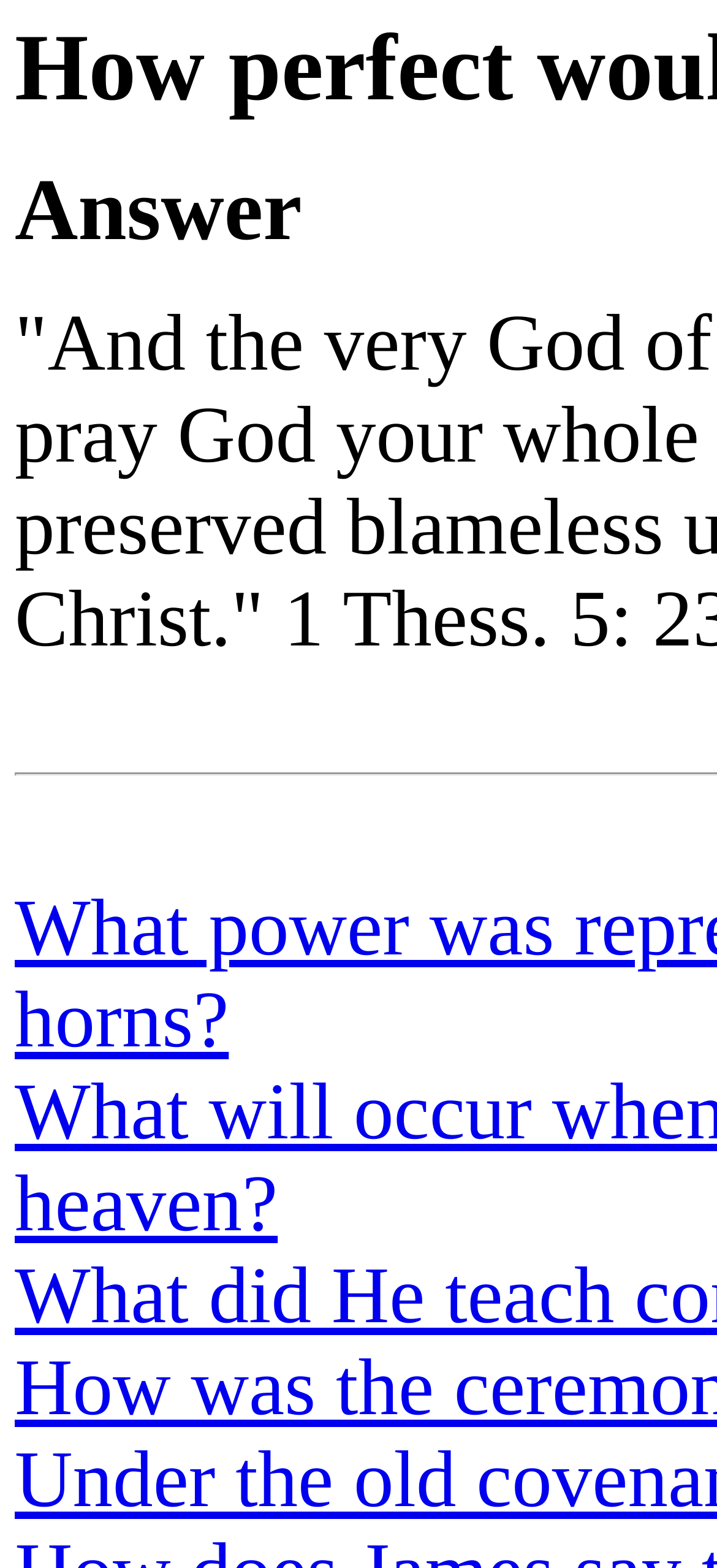Identify the first-level heading on the webpage and generate its text content.

How perfect would God have us become?